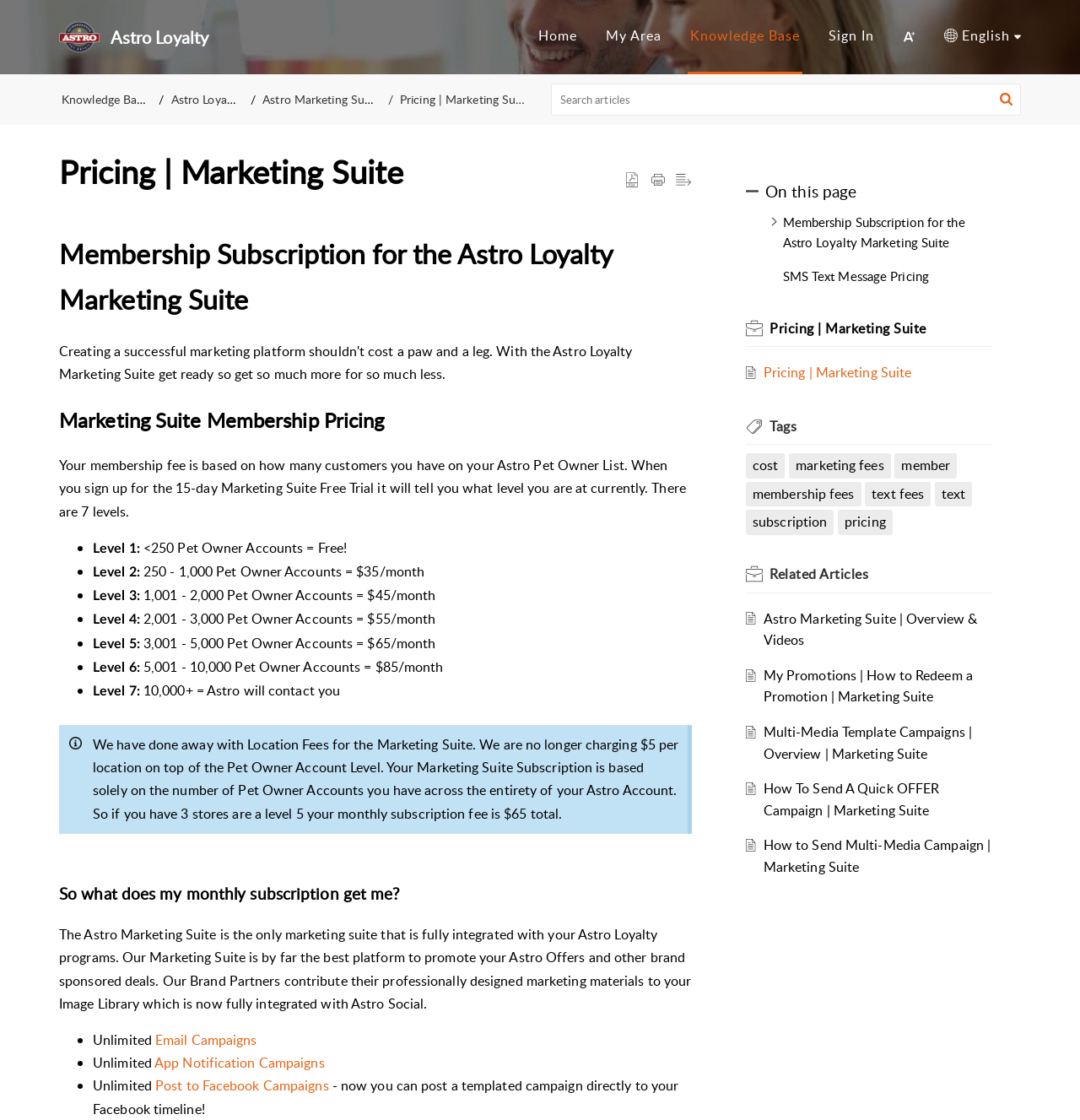What is the name of the marketing suite?
Look at the image and provide a short answer using one word or a phrase.

Astro Loyalty